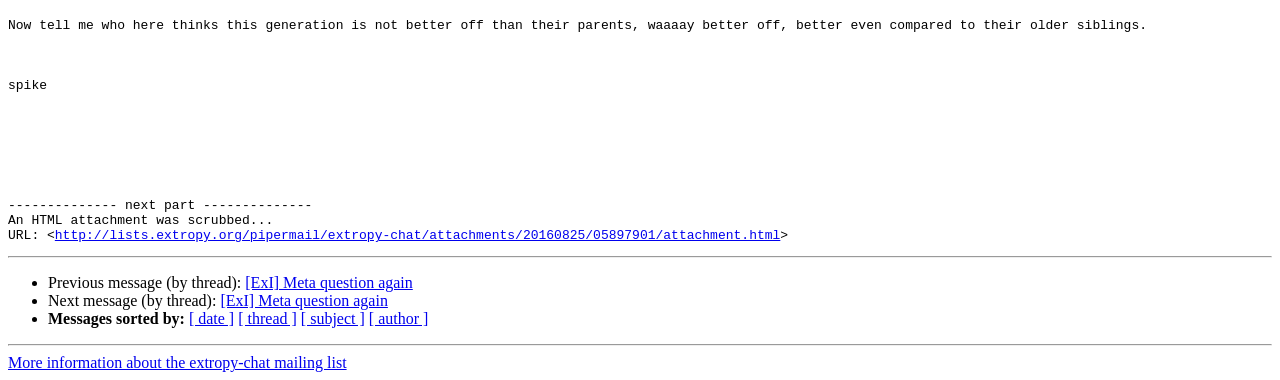Determine the bounding box coordinates of the UI element that matches the following description: "[ author ]". The coordinates should be four float numbers between 0 and 1 in the format [left, top, right, bottom].

[0.288, 0.817, 0.335, 0.862]